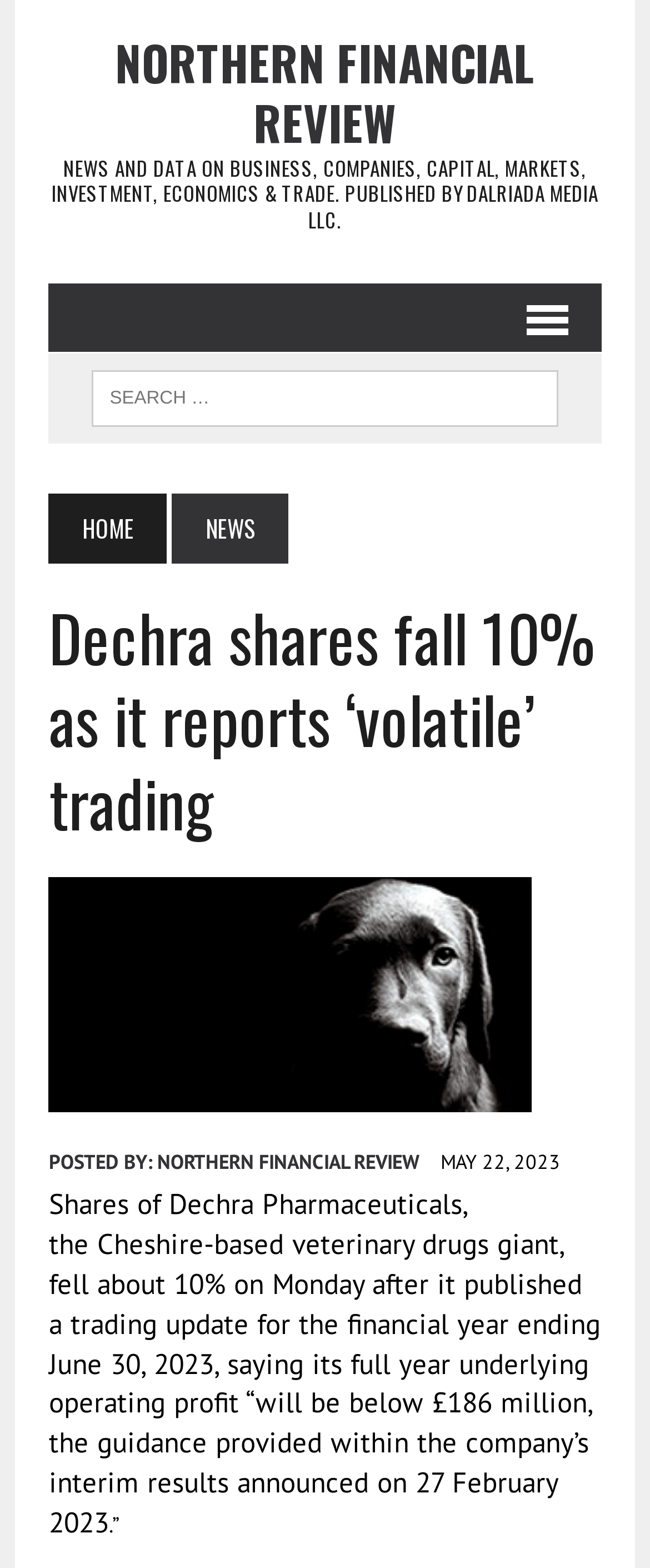What is the name of the publisher of Northern Financial Review?
Look at the image and answer with only one word or phrase.

DALRIADA MEDIA LLC